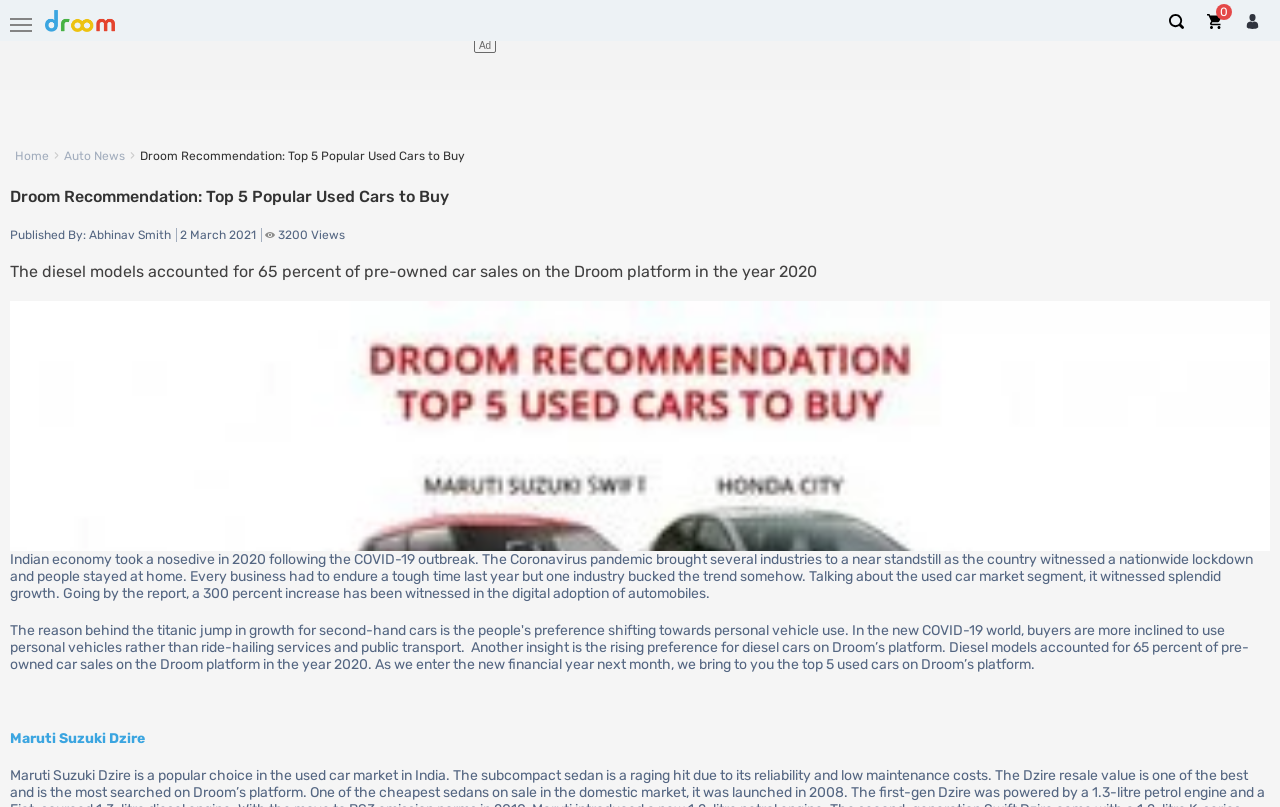Identify the main heading from the webpage and provide its text content.

Droom Recommendation: Top 5 Popular Used Cars to Buy